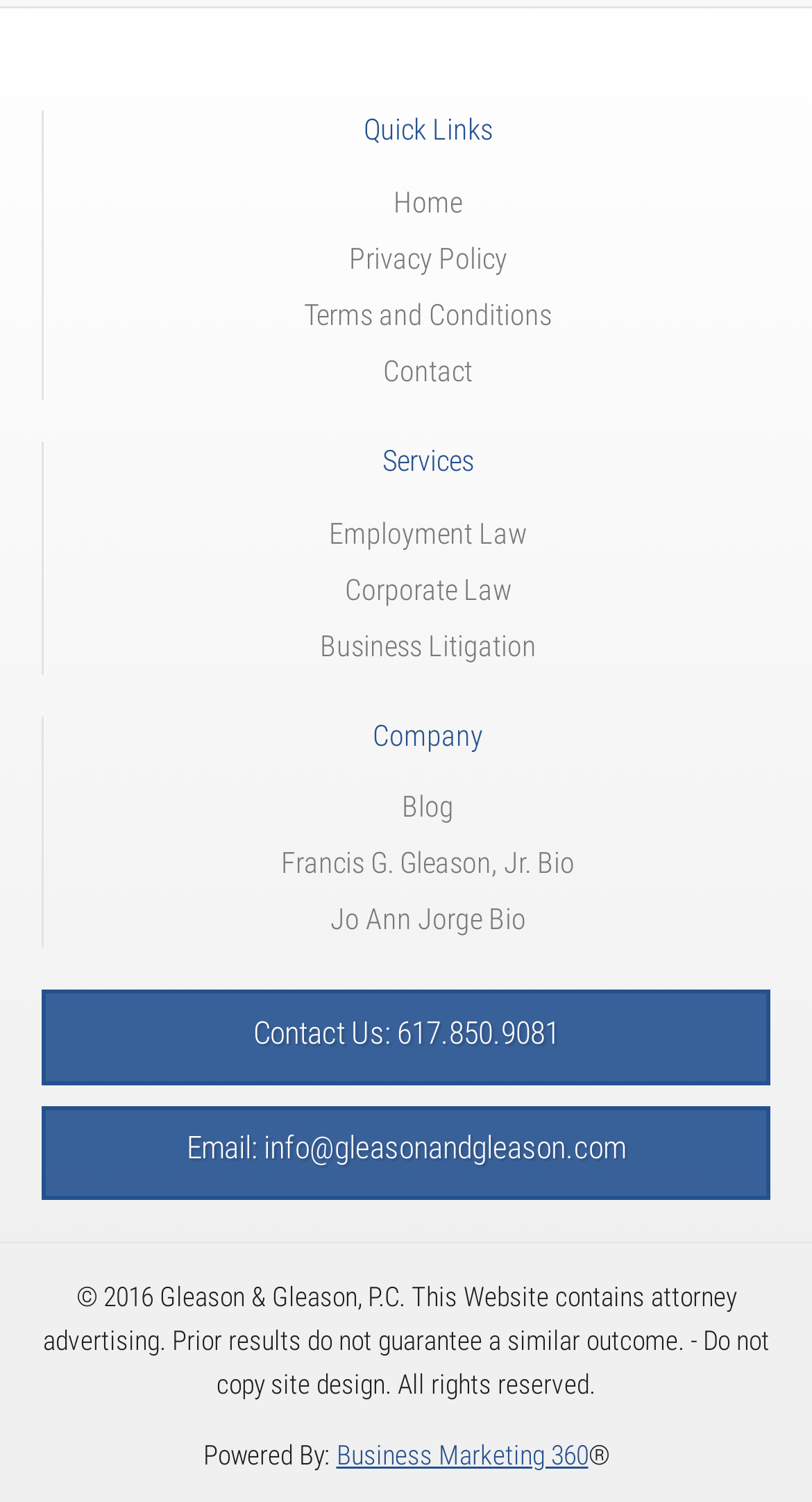What are the services offered by the law firm? Please answer the question using a single word or phrase based on the image.

Employment Law, Corporate Law, Business Litigation